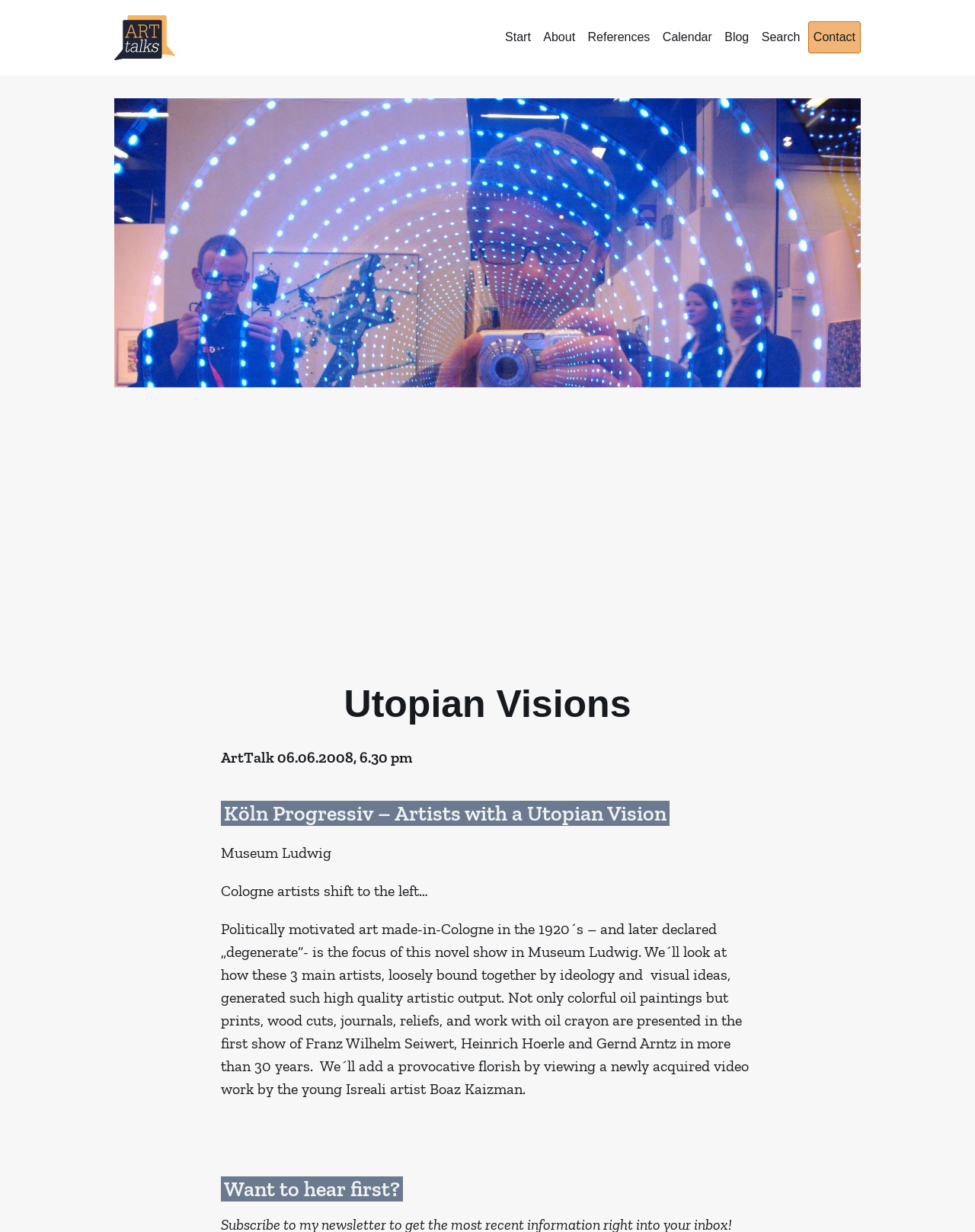Determine the bounding box coordinates for the clickable element required to fulfill the instruction: "View the 'About' page". Provide the coordinates as four float numbers between 0 and 1, i.e., [left, top, right, bottom].

[0.553, 0.018, 0.595, 0.043]